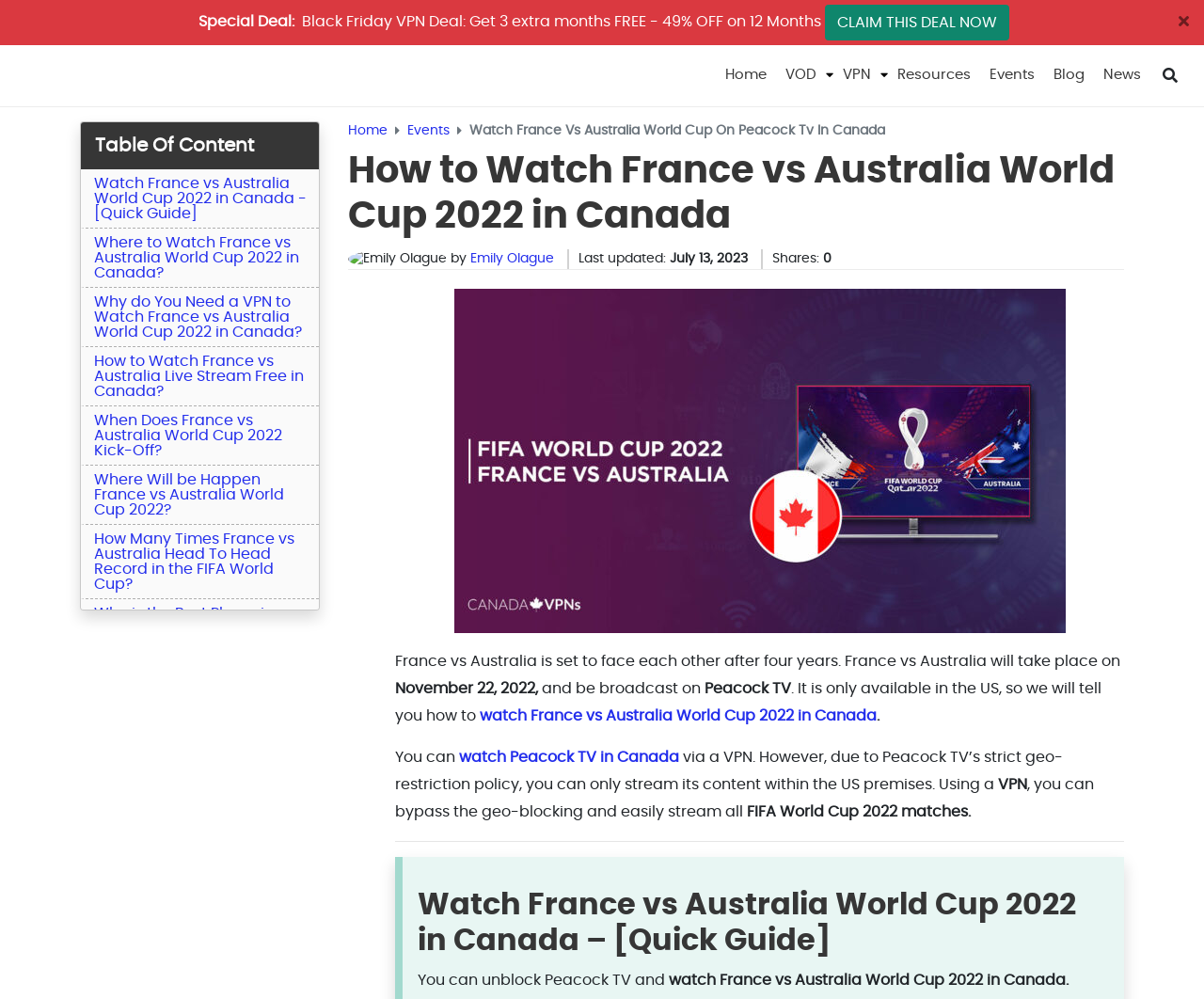Determine the primary headline of the webpage.

How to Watch France vs Australia World Cup 2022 in Canada